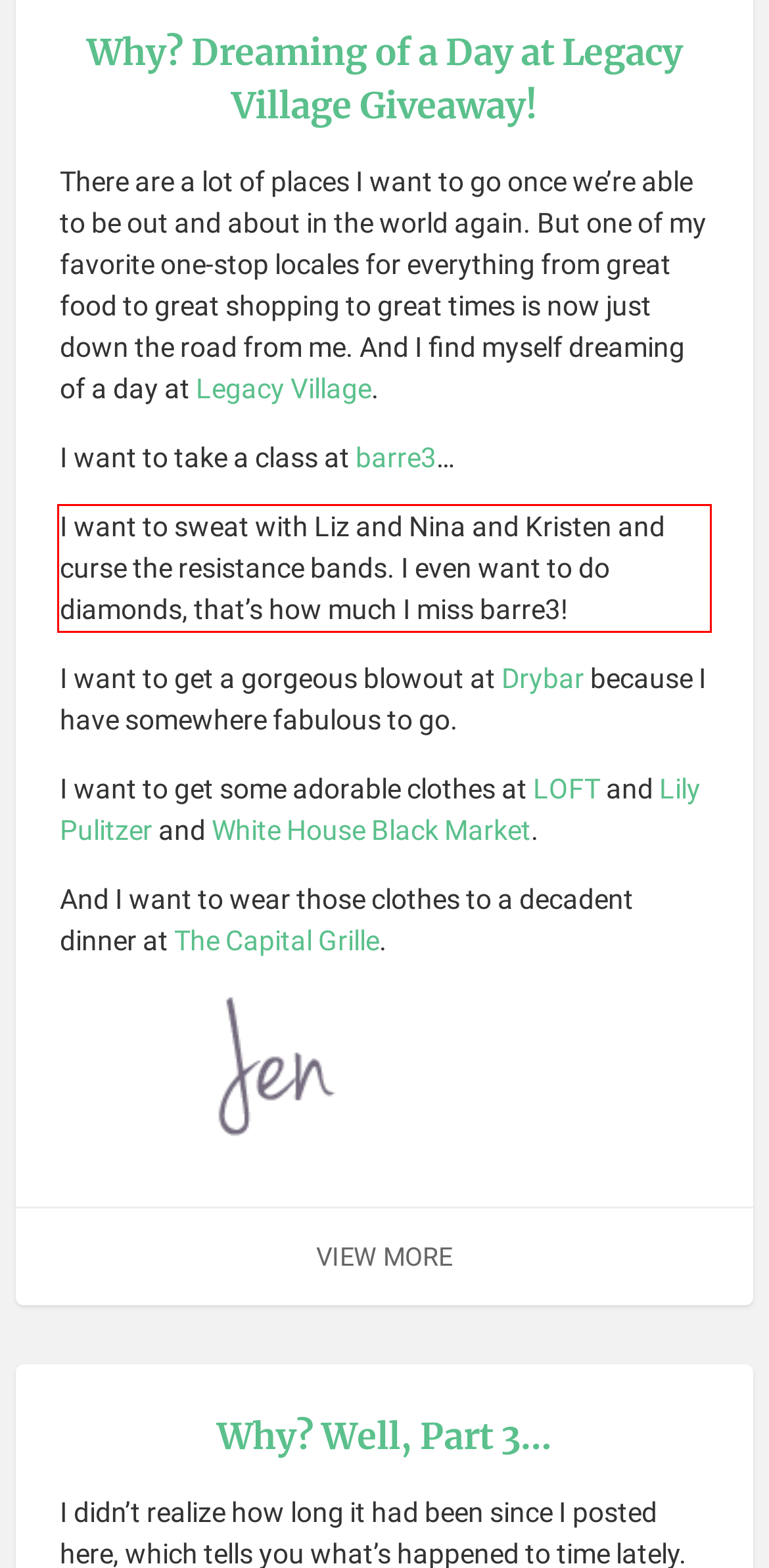Identify the text inside the red bounding box on the provided webpage screenshot by performing OCR.

I want to sweat with Liz and Nina and Kristen and curse the resistance bands. I even want to do diamonds, that’s how much I miss barre3!